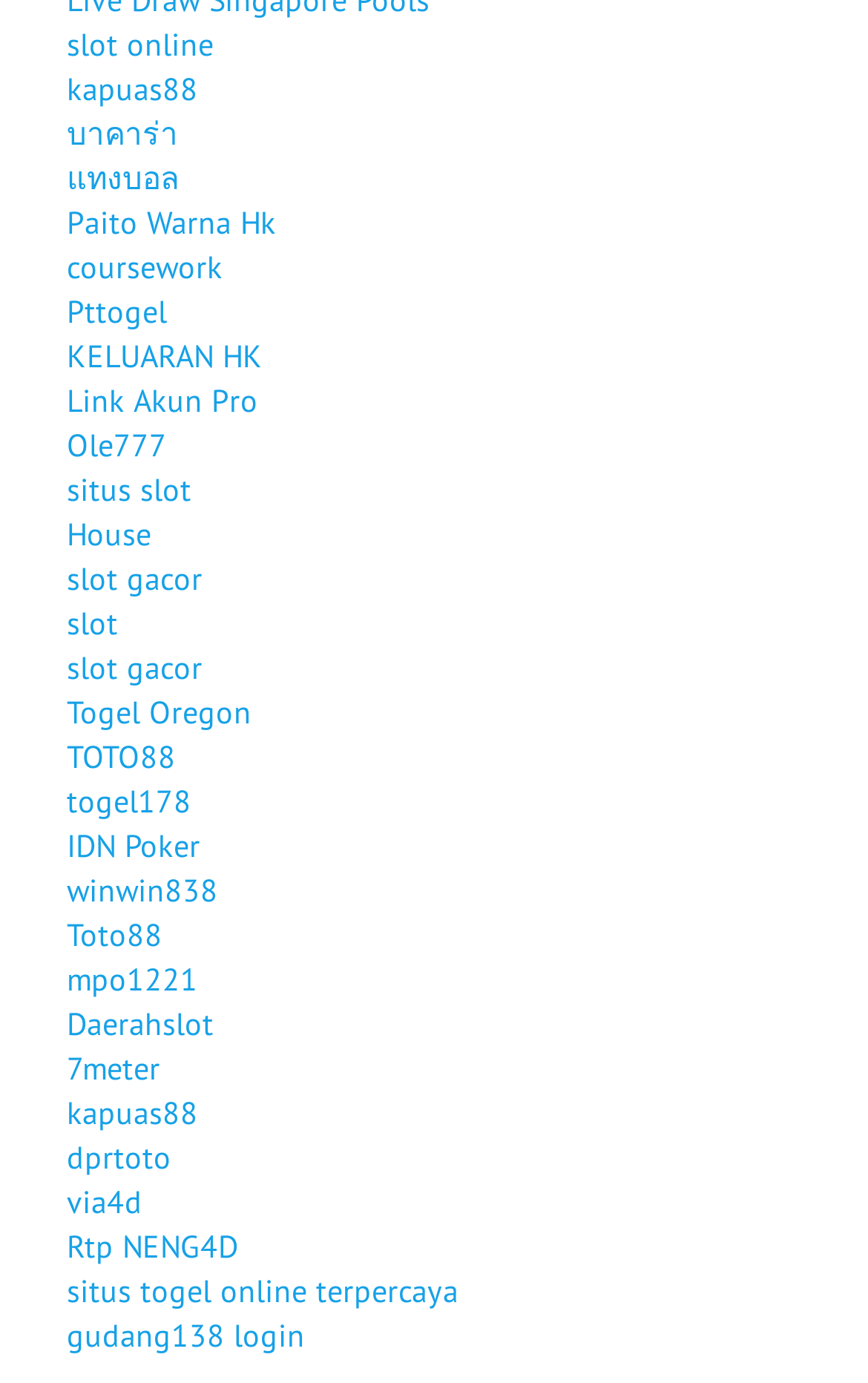Please identify the bounding box coordinates of where to click in order to follow the instruction: "click on slot online".

[0.077, 0.017, 0.246, 0.046]